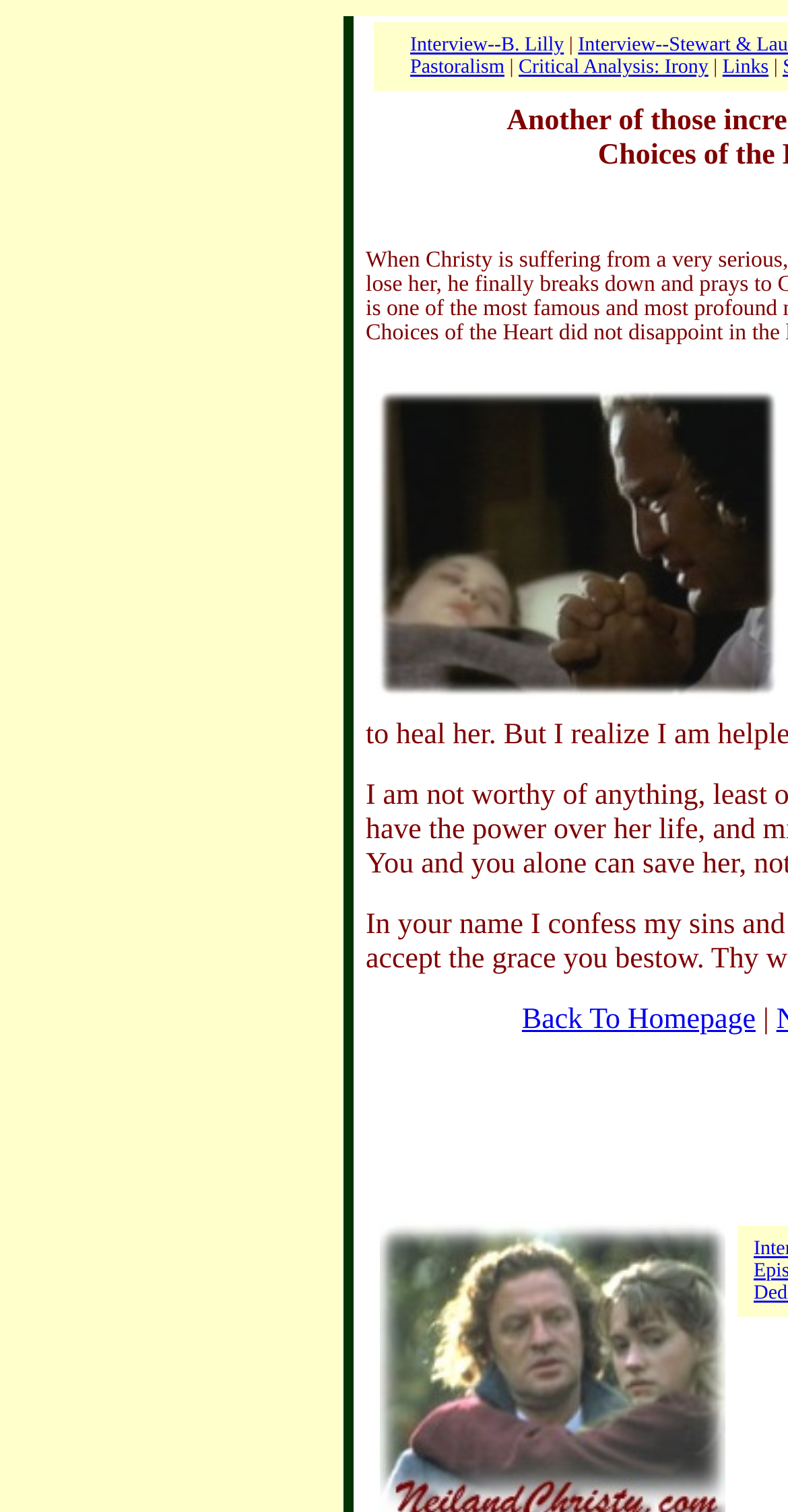Reply to the question with a single word or phrase:
How many links are there in the top section?

3